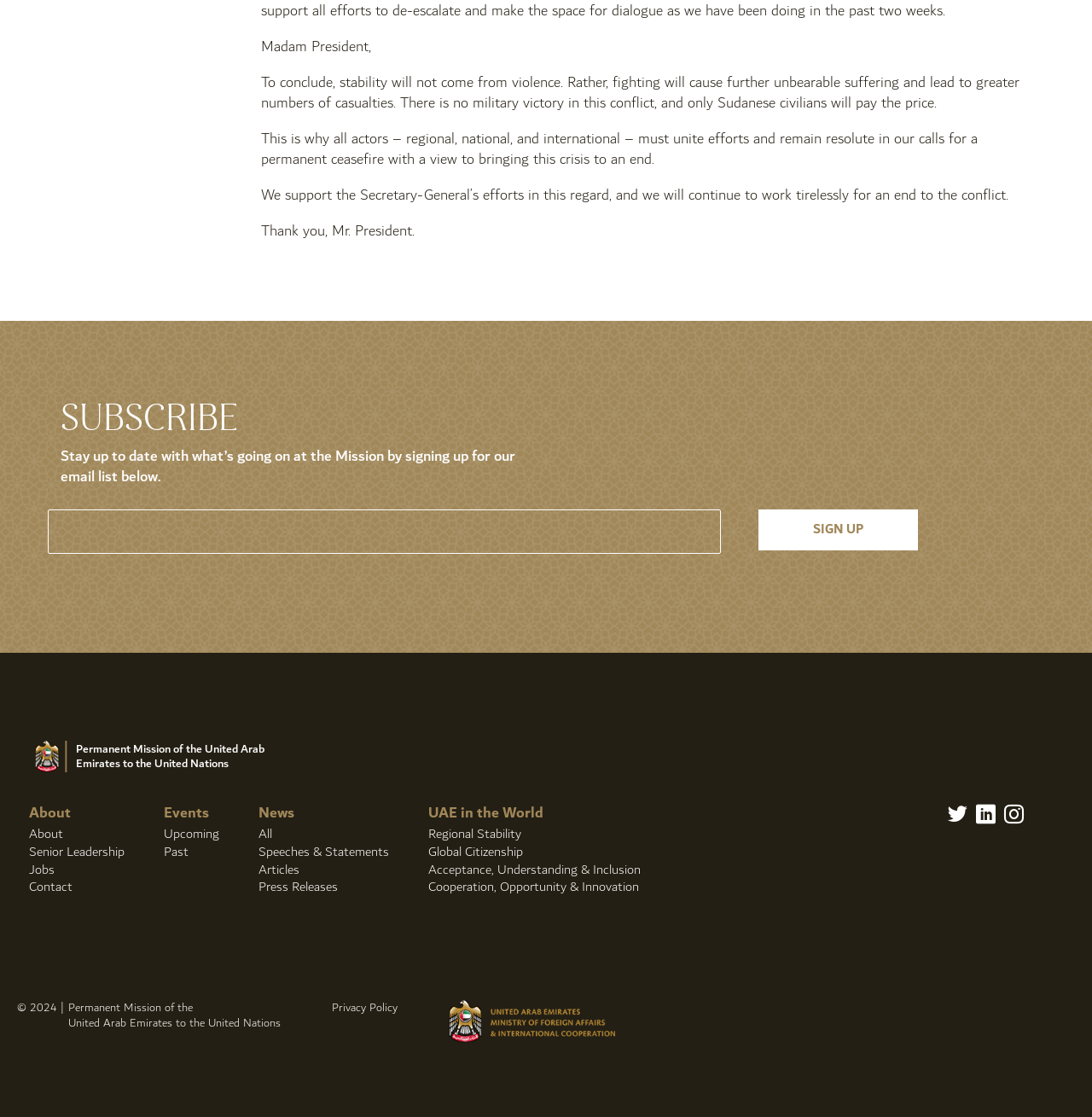Can you provide the bounding box coordinates for the element that should be clicked to implement the instruction: "Read the latest news"?

[0.237, 0.738, 0.249, 0.757]